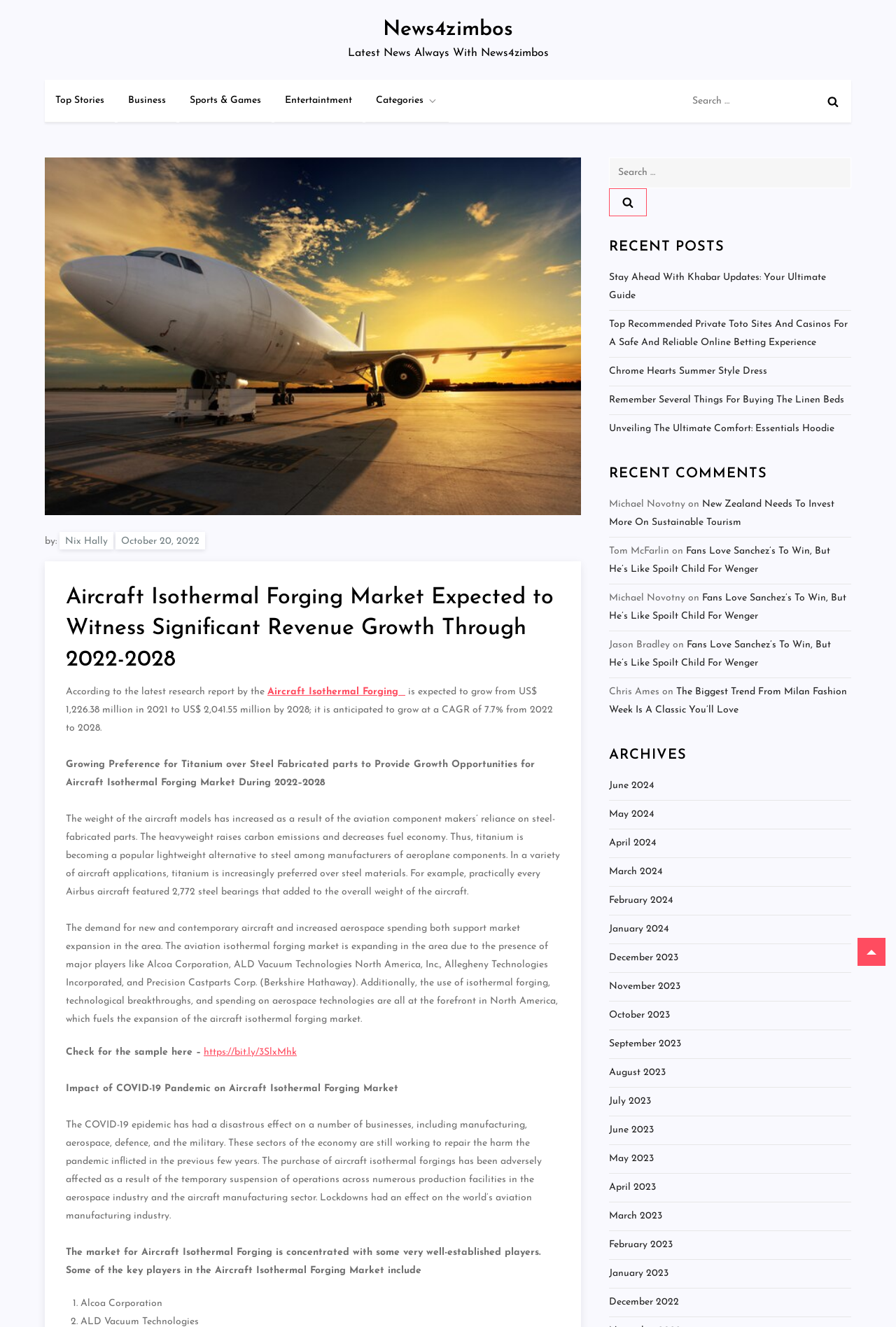Refer to the screenshot and answer the following question in detail:
What is the benefit of using titanium over steel in aircraft manufacturing?

The benefit of using titanium over steel in aircraft manufacturing can be found in the paragraph that starts with 'The weight of the aircraft models has increased...' which explains that using titanium reduces the weight of the aircraft, leading to reduced carbon emissions and improved fuel economy.